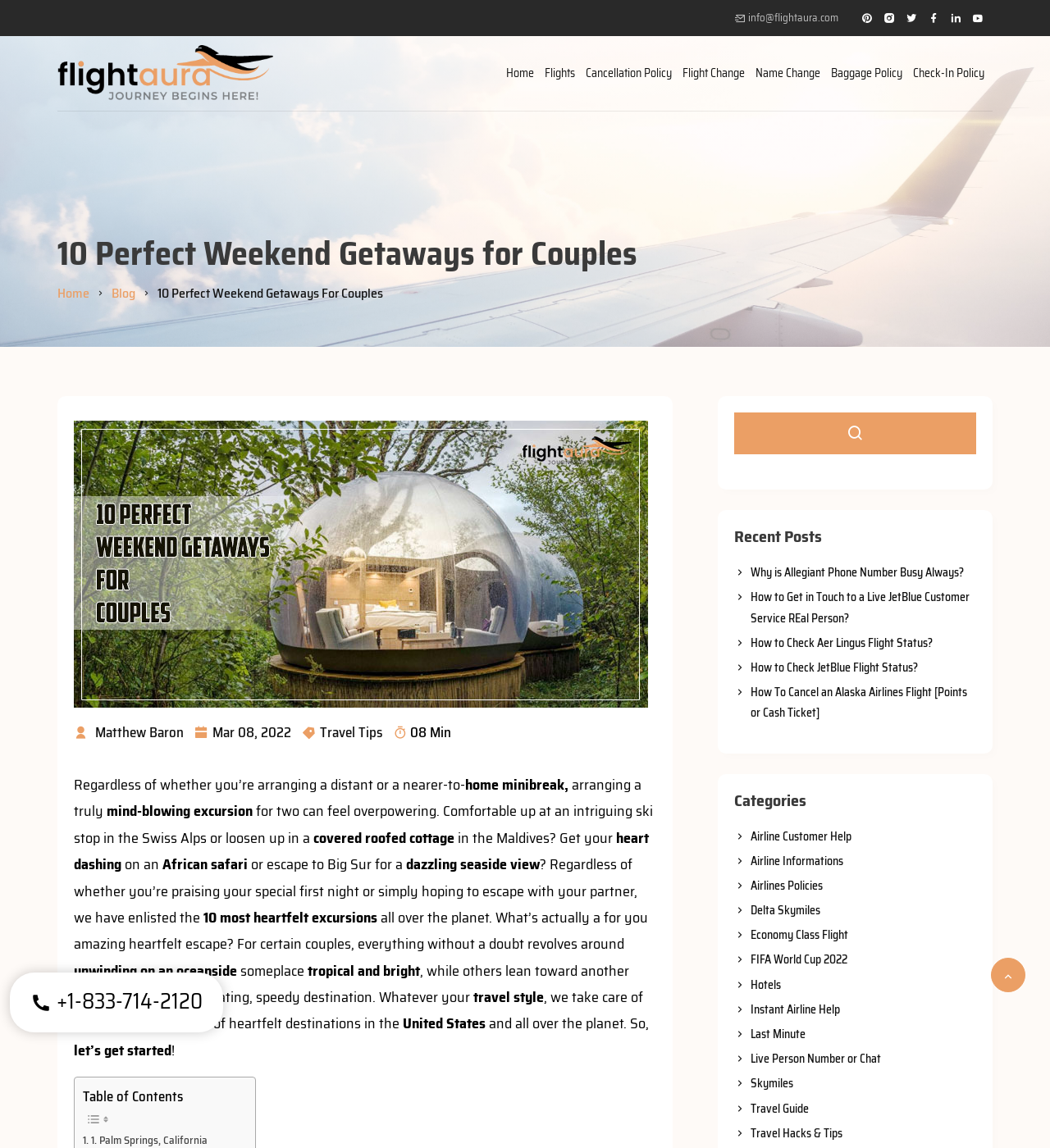What is the category of the link 'Airline Customer Help'?
Provide an in-depth and detailed explanation in response to the question.

The link 'Airline Customer Help' is a category, as it is listed under the 'Categories' section, which suggests that it is a grouping of related blog posts or content.